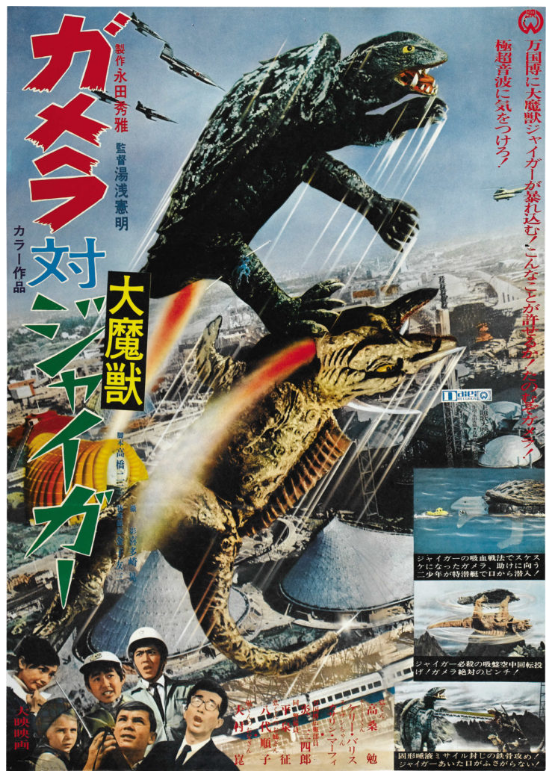Detail everything you observe in the image.

The image showcases the classic movie poster for "Gamera Vs. Jiger," released around 1970 and directed by Noriaki Yuasa. At the forefront, the gigantic creature Gamera towers over a dramatic landscape, defending against the looming threat of Jiger, another monstrous foe. The poster features vibrant colors and dynamic imagery, capturing the chaos and excitement characteristic of kaiju films. The backdrop includes an industrial scene, hinting at the destruction often associated with these titanic battles. In addition, the poster is adorned with Japanese text, enhancing its authenticity and appeal to fans of the genre. This depiction embodies the blend of fantasy and action that has made Gamera a beloved character in Japanese cinema, appealing to kaiju enthusiasts and adventure seekers alike.